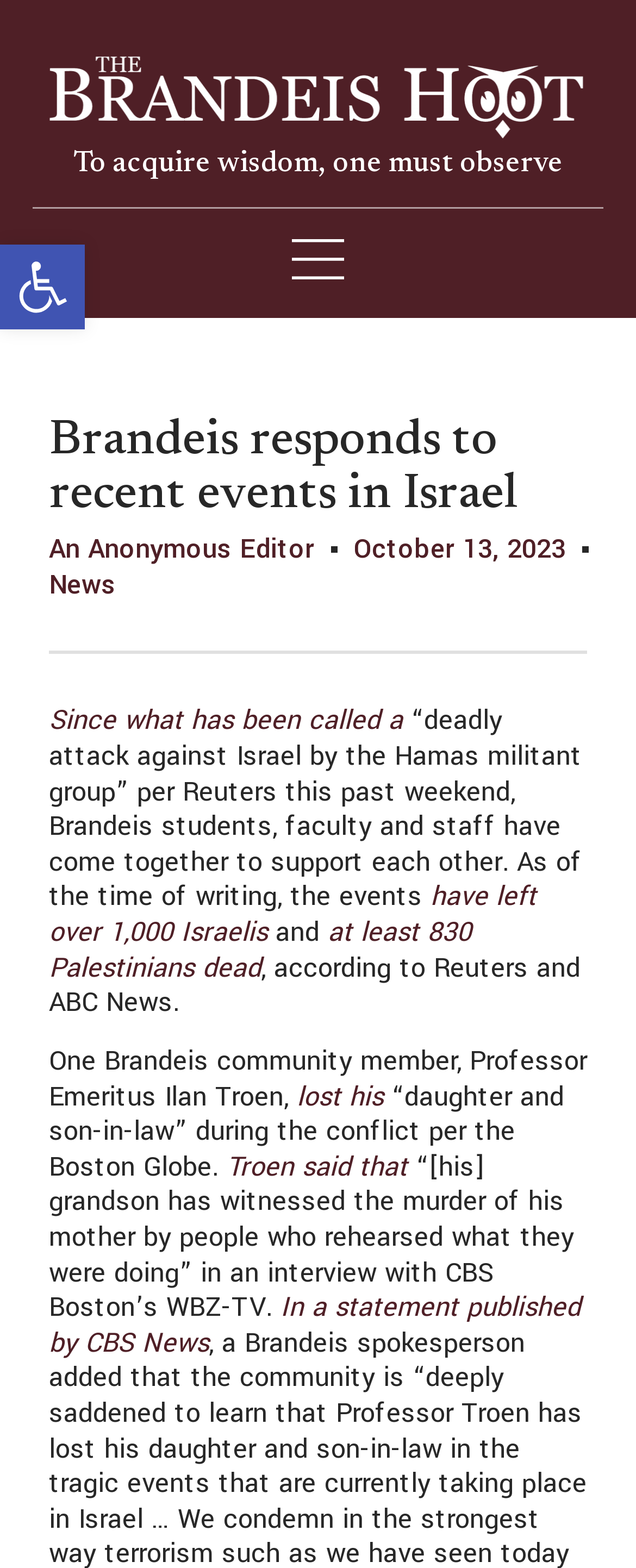Highlight the bounding box coordinates of the region I should click on to meet the following instruction: "Read the statement by Professor Emeritus Ilan Troen".

[0.356, 0.732, 0.641, 0.756]